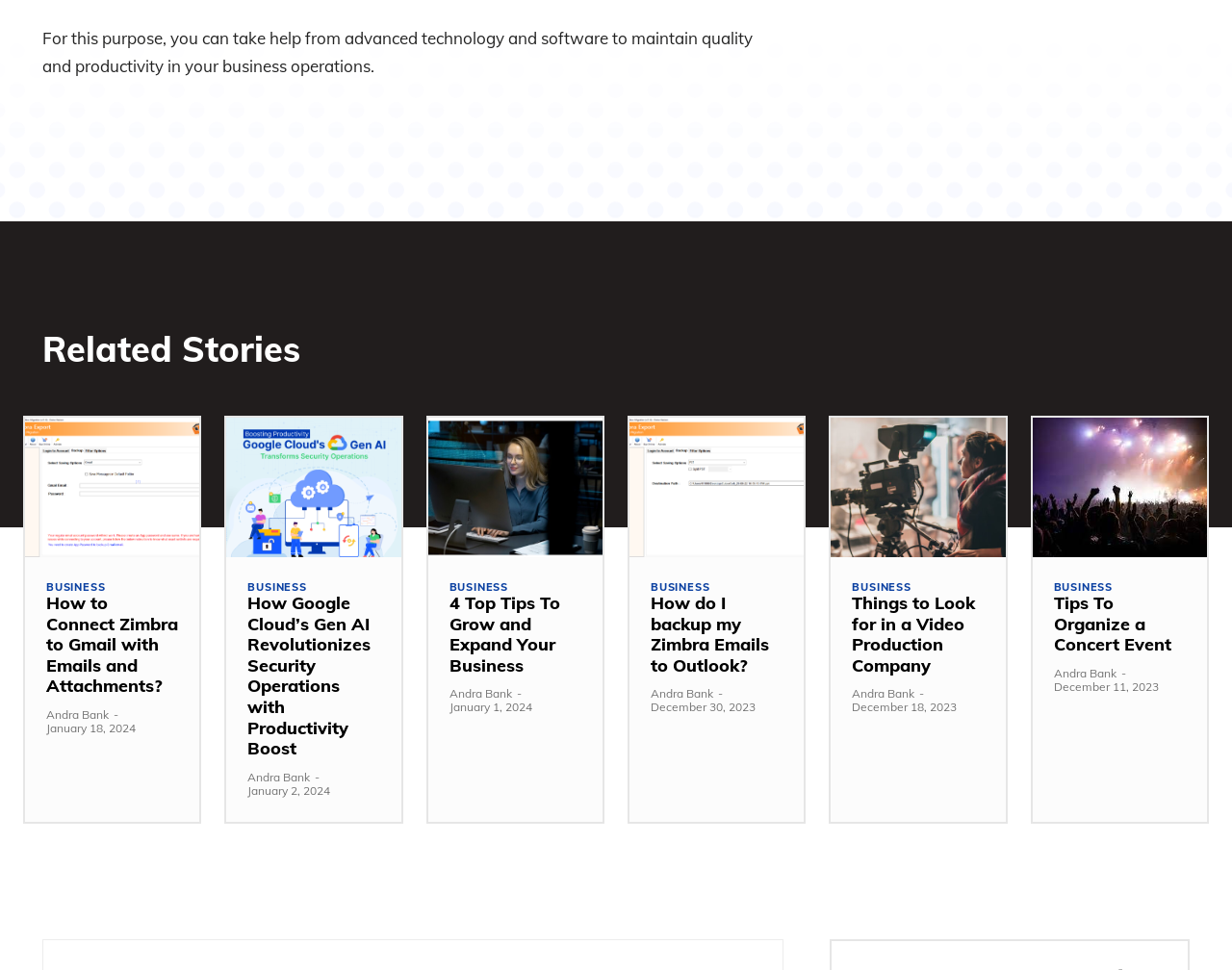Please determine the bounding box coordinates of the element to click in order to execute the following instruction: "Check the date of the article 'Things to Look for in a Video Production Company'". The coordinates should be four float numbers between 0 and 1, specified as [left, top, right, bottom].

[0.692, 0.722, 0.777, 0.737]